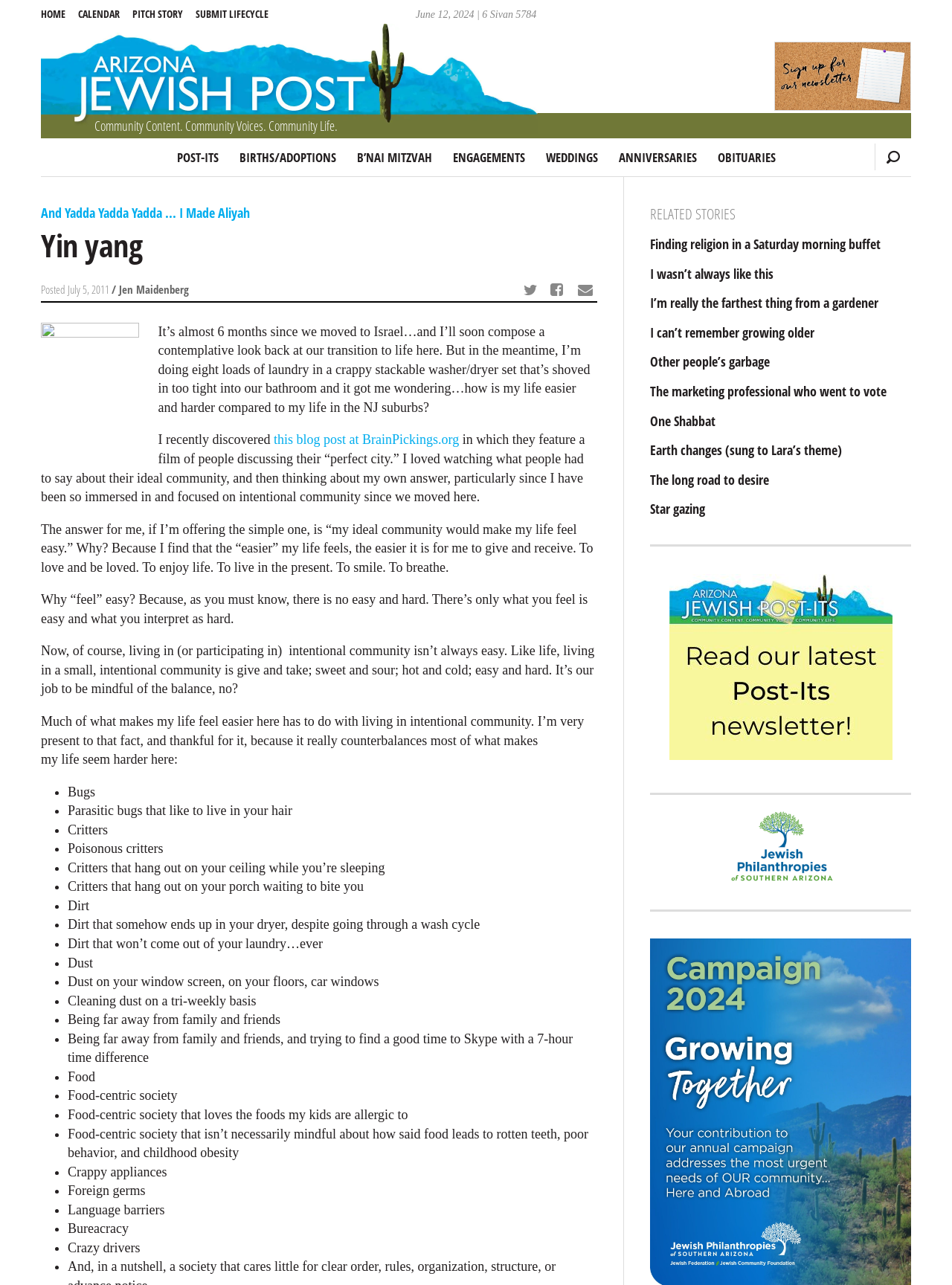Create an elaborate caption for the webpage.

The webpage is about a blog post titled "Yin yang" on the AZ Jewish Post website. At the top, there is a date "June 12, 2024 | 6 Sivan 5784" and a link to the website's community content section. Below that, there are several links to different sections of the website, including "POST-ITS", "BIRTHS/ADOPTIONS", "B’NAI MITZVAH", and others.

The main content of the blog post is a personal reflection on the author's experience of moving to Israel and living in an intentional community. The author discusses how their life has changed and what makes it feel easier or harder. They mention the importance of community and how it counterbalances the difficulties of living in a new country.

The post is divided into several sections, with headings and subheadings. There are also several links to other websites and resources, including a blog post on BrainPickings.org. The author shares their thoughts on what makes their life feel easy, including living in intentional community, and what makes it feel hard, including bugs, critters, dirt, dust, and being far away from family and friends.

The post also includes a list of things that make the author's life harder, including food-centric society, crappy appliances, foreign germs, language barriers, and bureaucracy. The tone of the post is reflective and conversational, with the author sharing their personal experiences and thoughts on living in Israel.